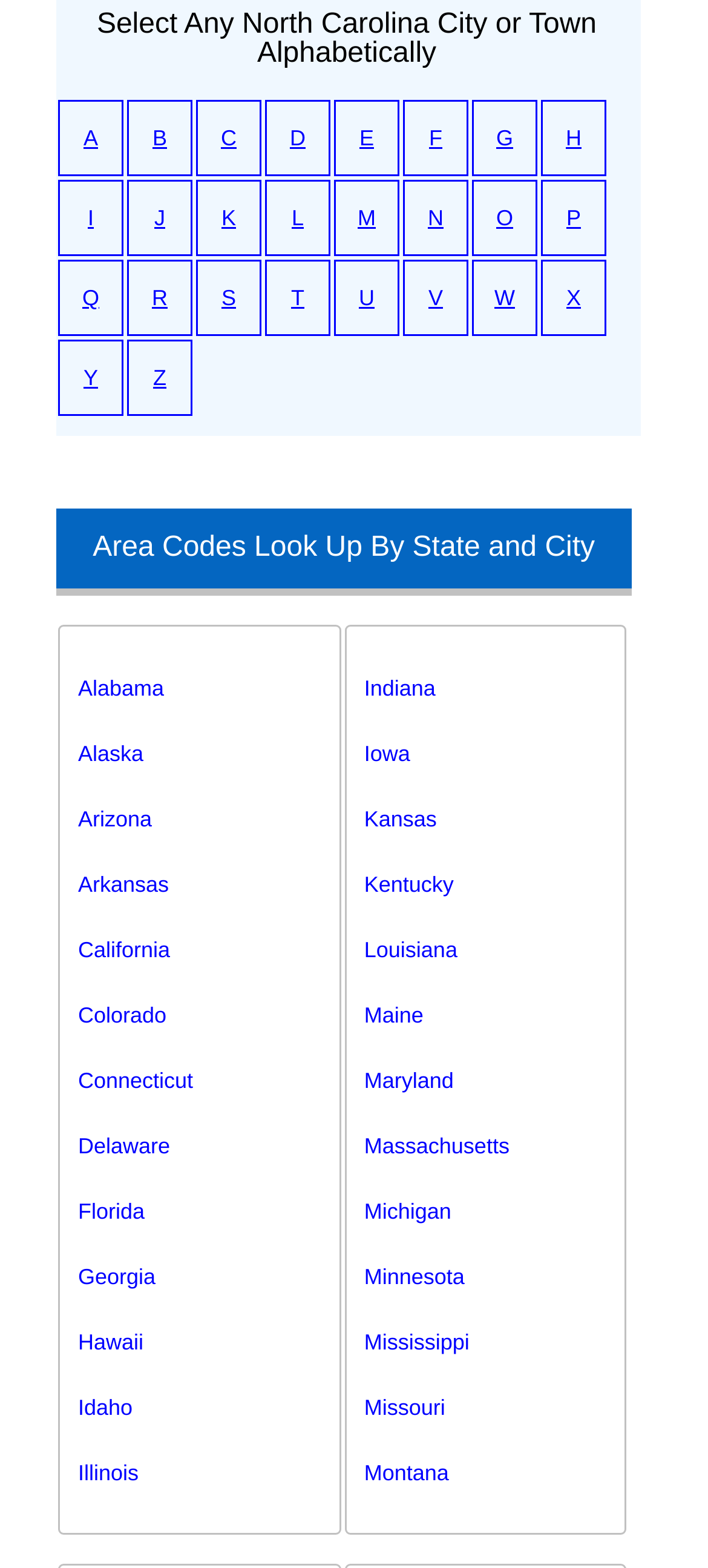Please find the bounding box coordinates of the element's region to be clicked to carry out this instruction: "Look up area codes in Alabama".

[0.11, 0.418, 0.478, 0.459]